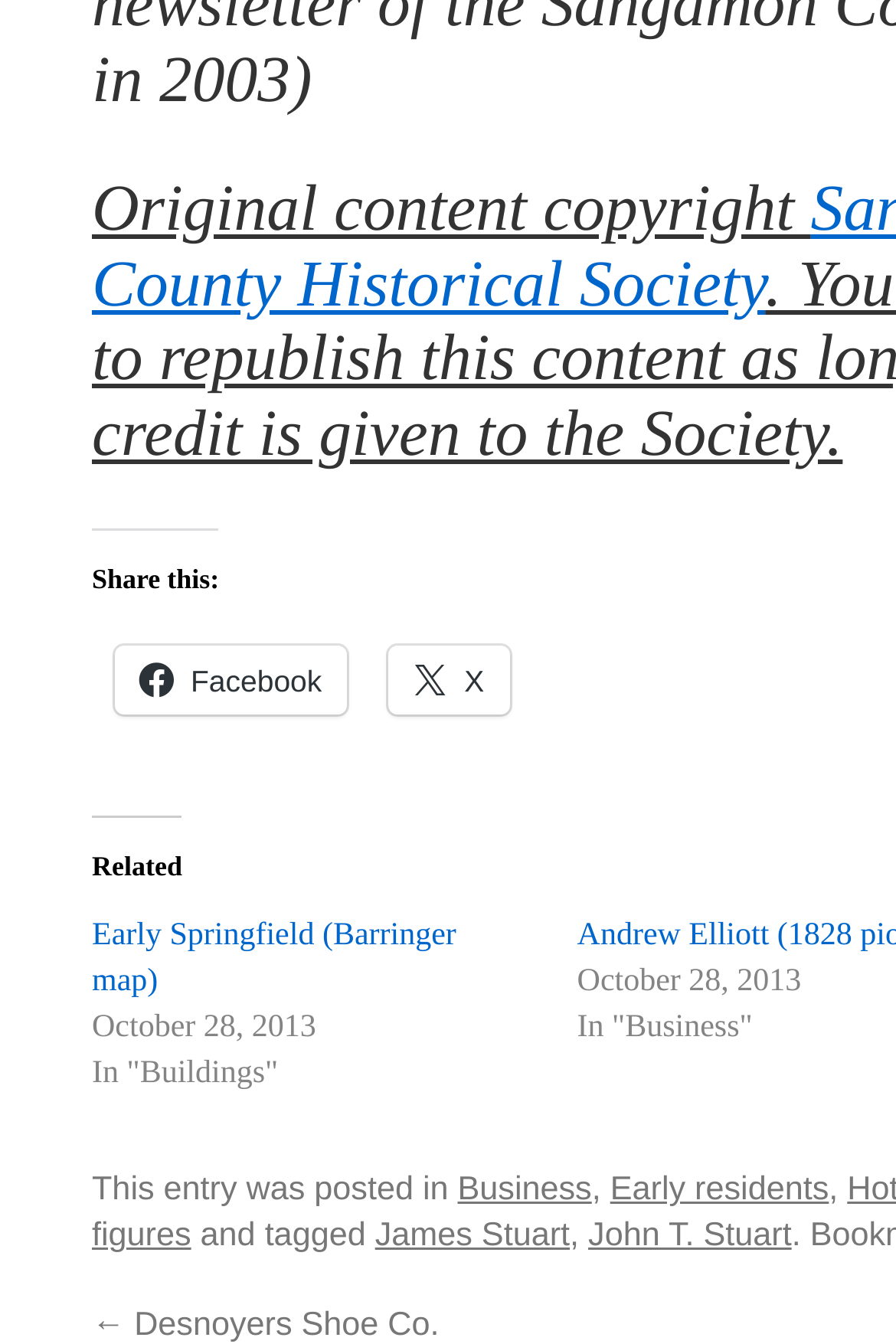Find the bounding box of the web element that fits this description: "← Desnoyers Shoe Co.".

[0.103, 0.972, 0.49, 0.999]